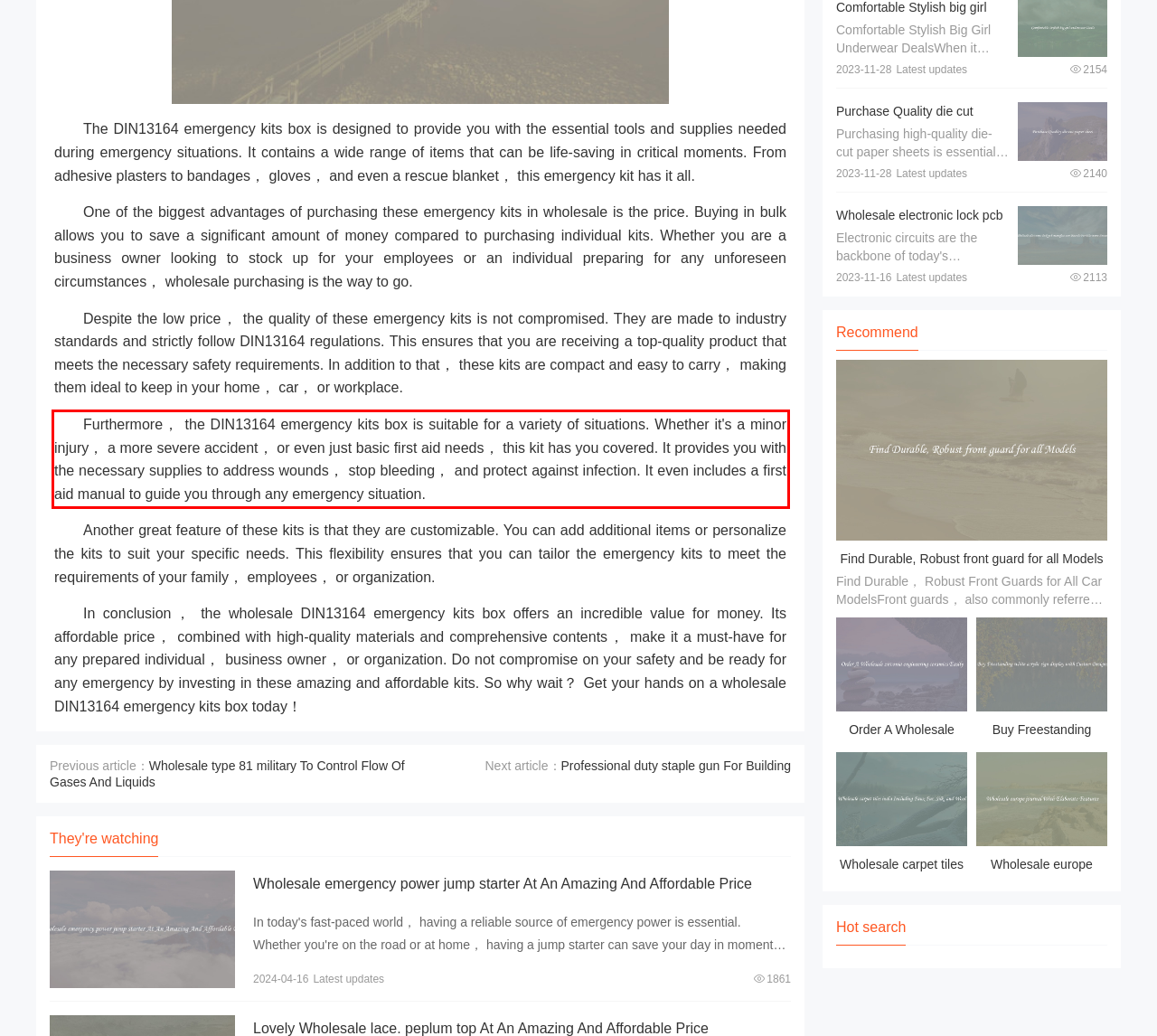From the given screenshot of a webpage, identify the red bounding box and extract the text content within it.

Furthermore， the DIN13164 emergency kits box is suitable for a variety of situations. Whether it's a minor injury， a more severe accident， or even just basic first aid needs， this kit has you covered. It provides you with the necessary supplies to address wounds， stop bleeding， and protect against infection. It even includes a first aid manual to guide you through any emergency situation.